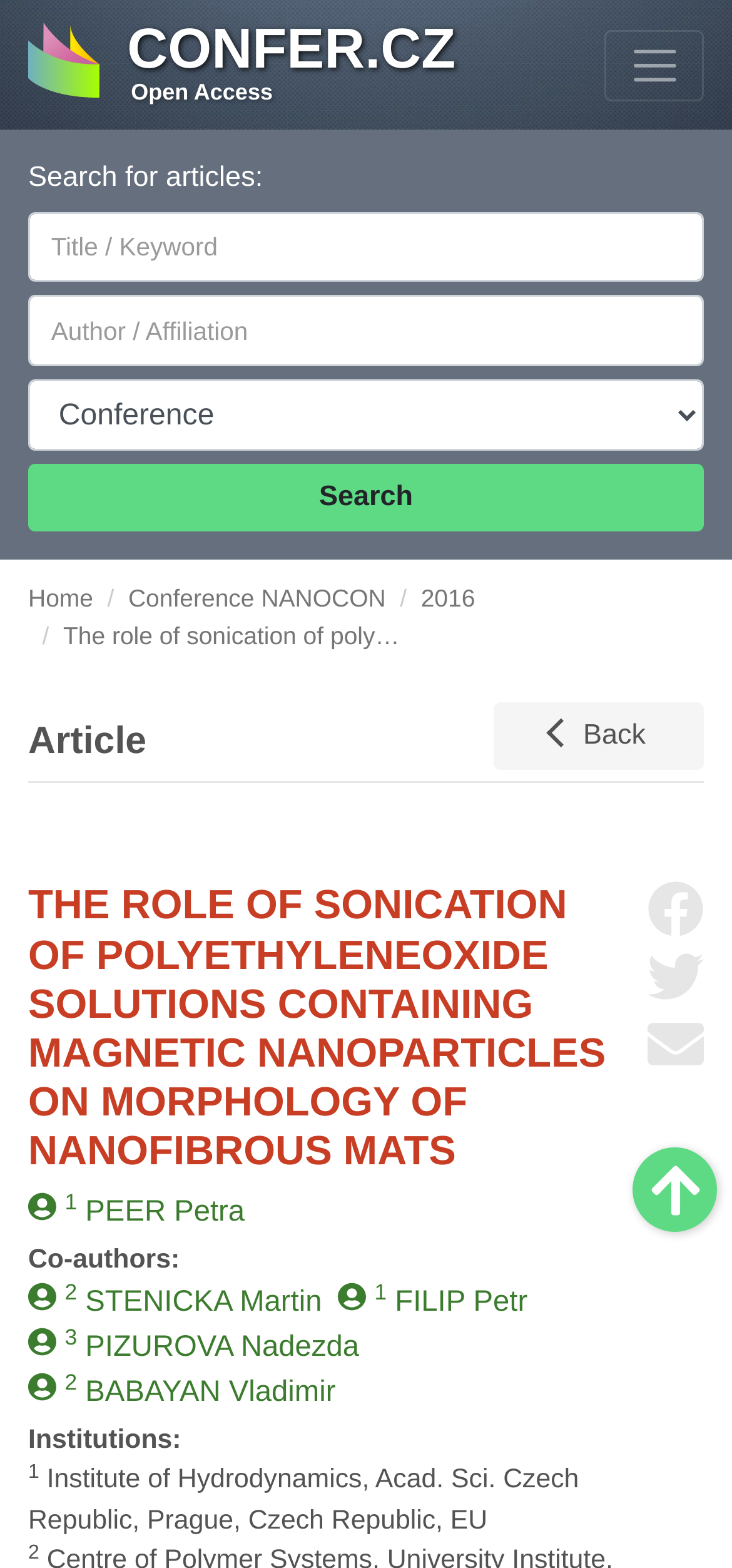Locate the bounding box coordinates of the element that needs to be clicked to carry out the instruction: "Search". The coordinates should be given as four float numbers ranging from 0 to 1, i.e., [left, top, right, bottom].

[0.038, 0.296, 0.962, 0.339]